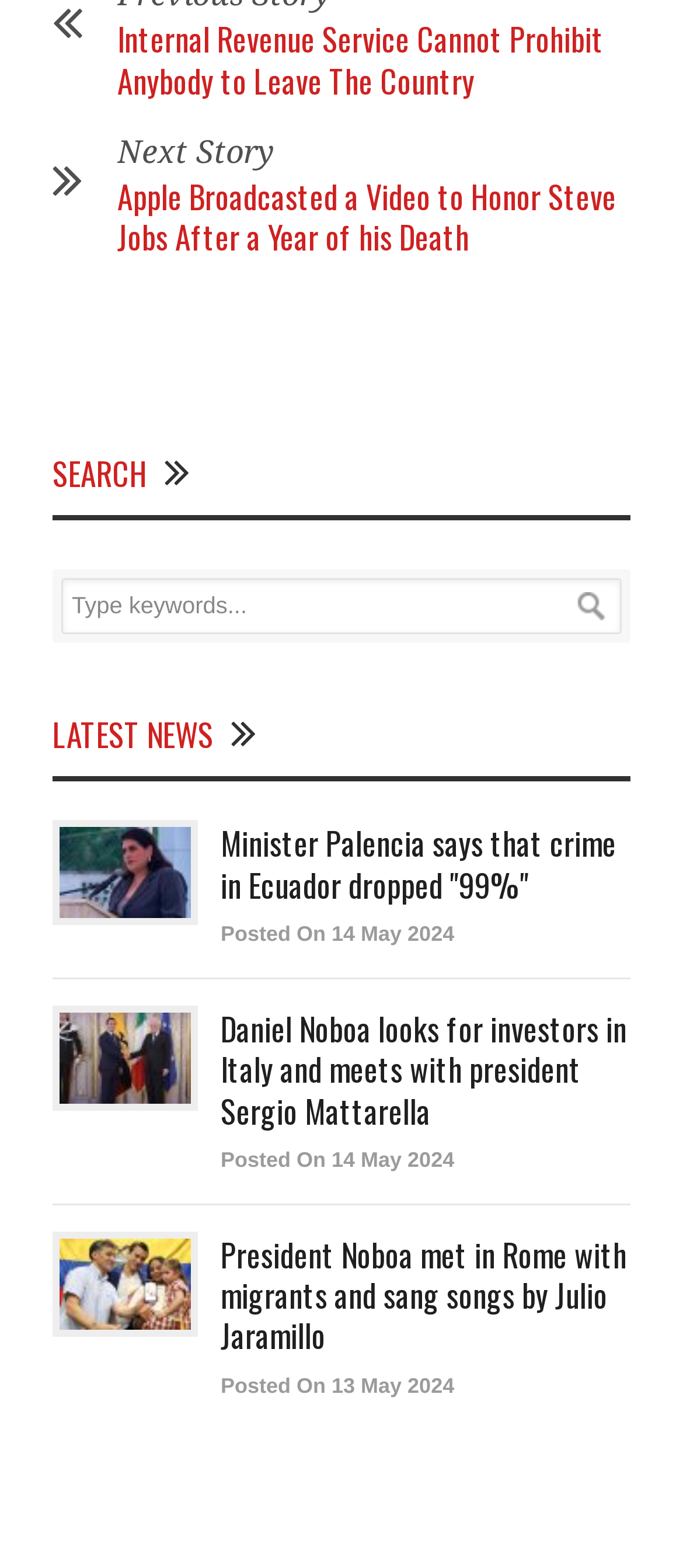Pinpoint the bounding box coordinates of the element that must be clicked to accomplish the following instruction: "View the article about Minister Palencia". The coordinates should be in the format of four float numbers between 0 and 1, i.e., [left, top, right, bottom].

[0.323, 0.523, 0.923, 0.578]